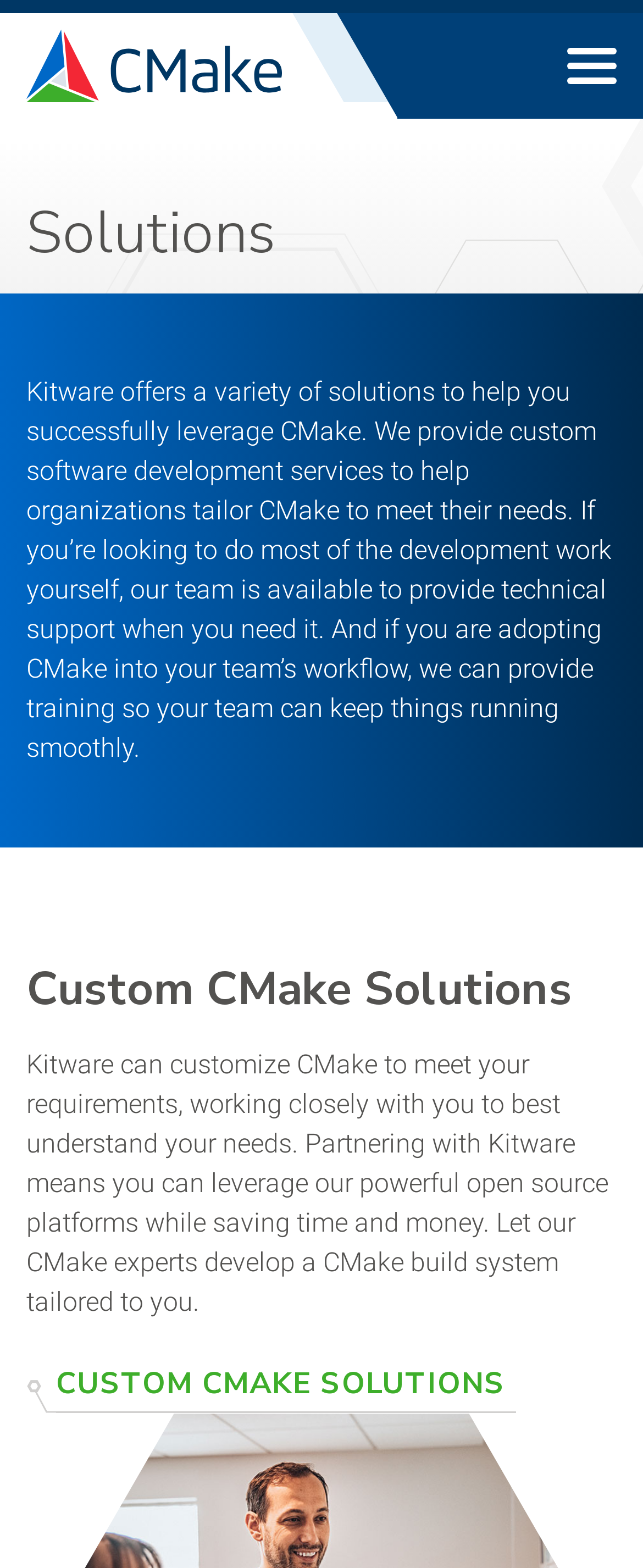What is the focus of Kitware's custom CMake solutions?
Please respond to the question with a detailed and thorough explanation.

The webpage states that Kitware can customize CMake to meet your requirements, working closely with you to best understand your needs, indicating that their custom CMake solutions are focused on meeting the specific requirements of their clients.